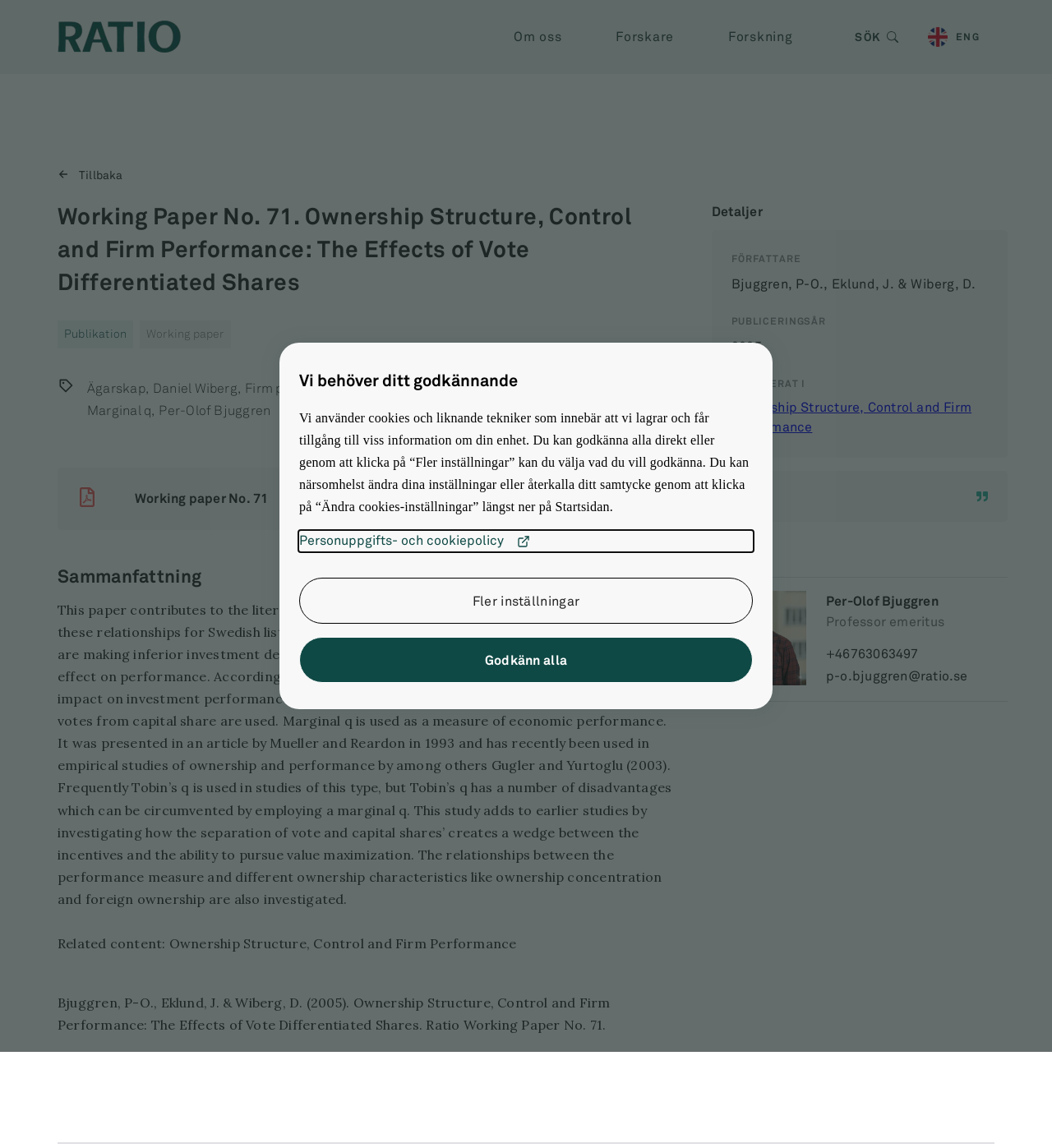What is the main title displayed on this webpage?

Working Paper No. 71. Ownership Structure, Control and Firm Performance: The Effects of Vote Differentiated Shares